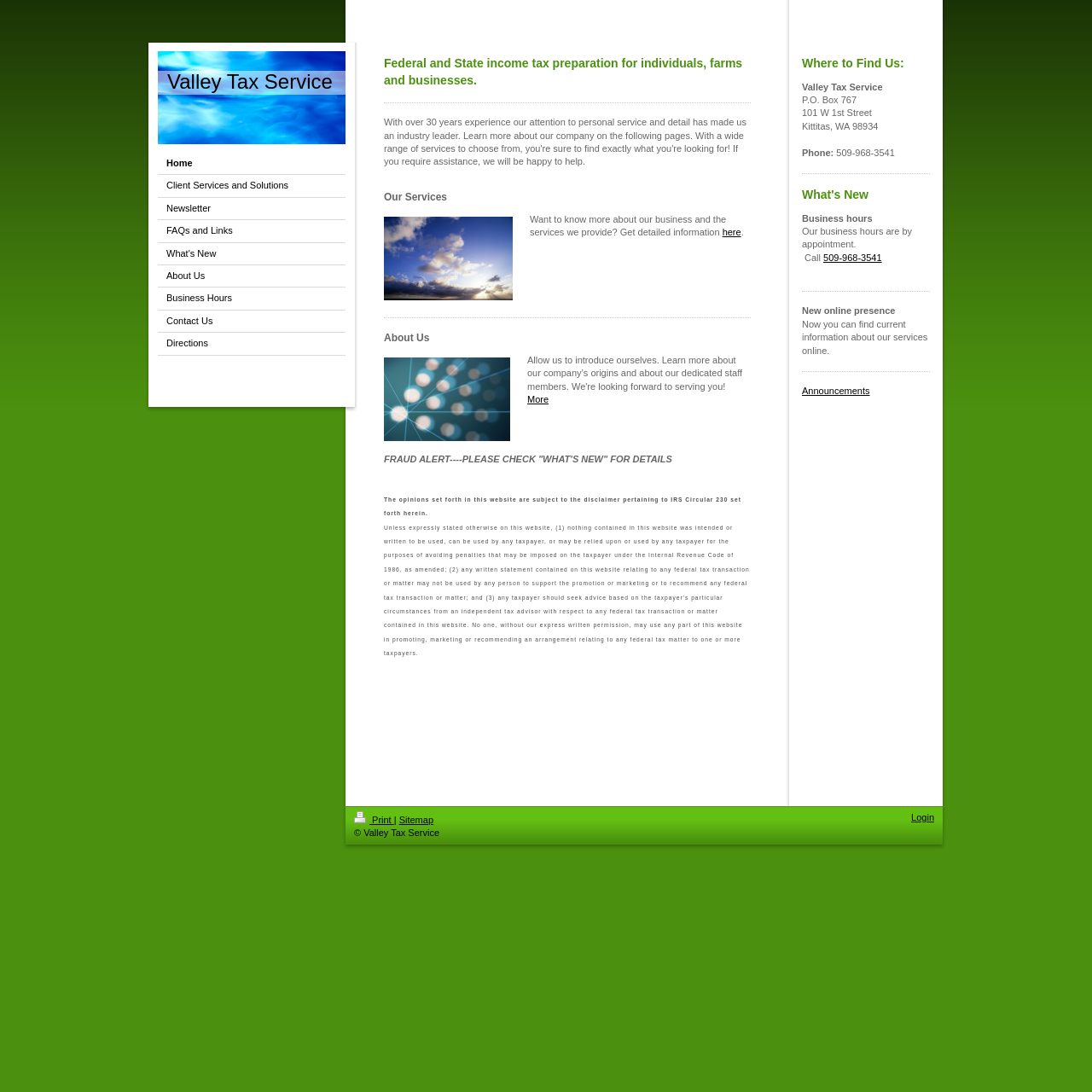Identify the bounding box of the UI element described as follows: "Client Services and Solutions". Provide the coordinates as four float numbers in the range of 0 to 1 [left, top, right, bottom].

[0.145, 0.16, 0.316, 0.181]